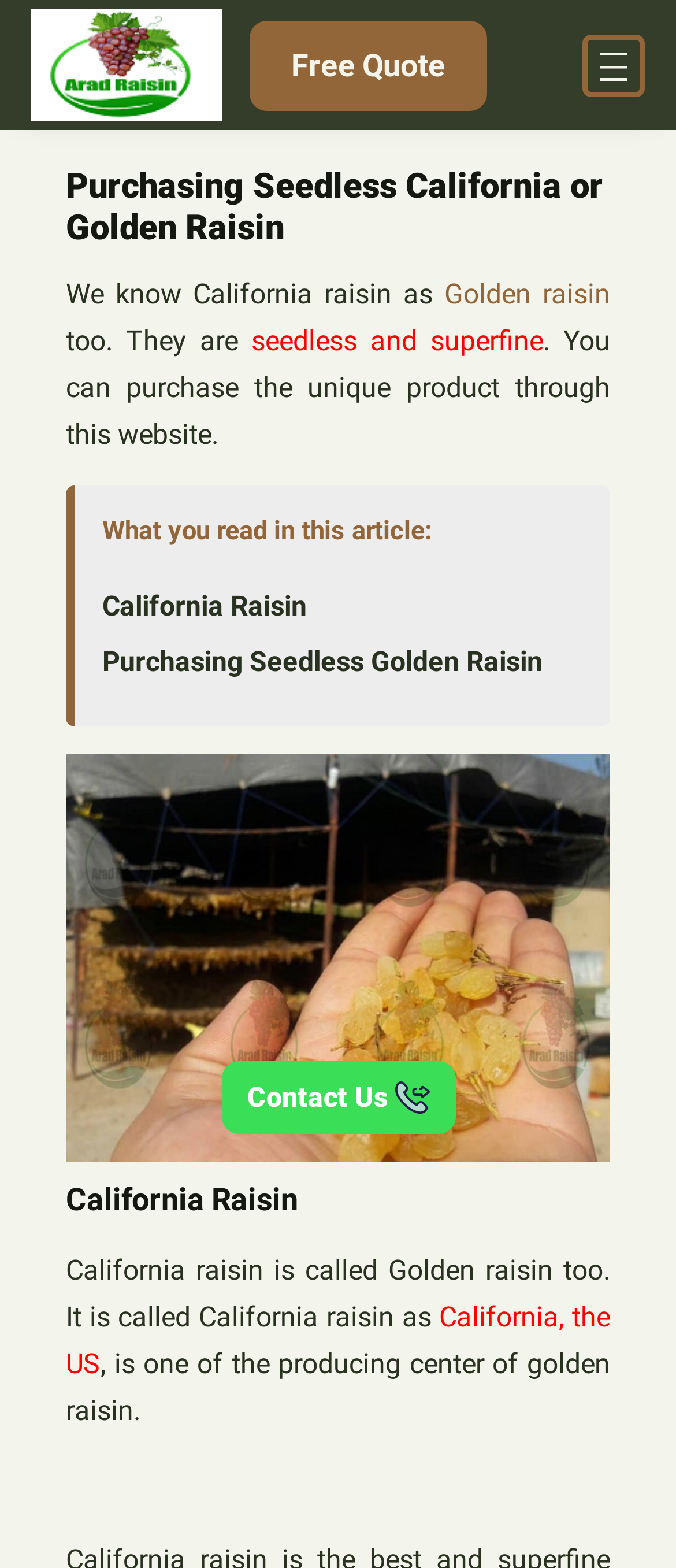What can be purchased through this website?
Please answer the question with a detailed and comprehensive explanation.

The webpage mentions that 'You can purchase the unique product through this website.' which indicates that the website allows users to purchase a unique product.